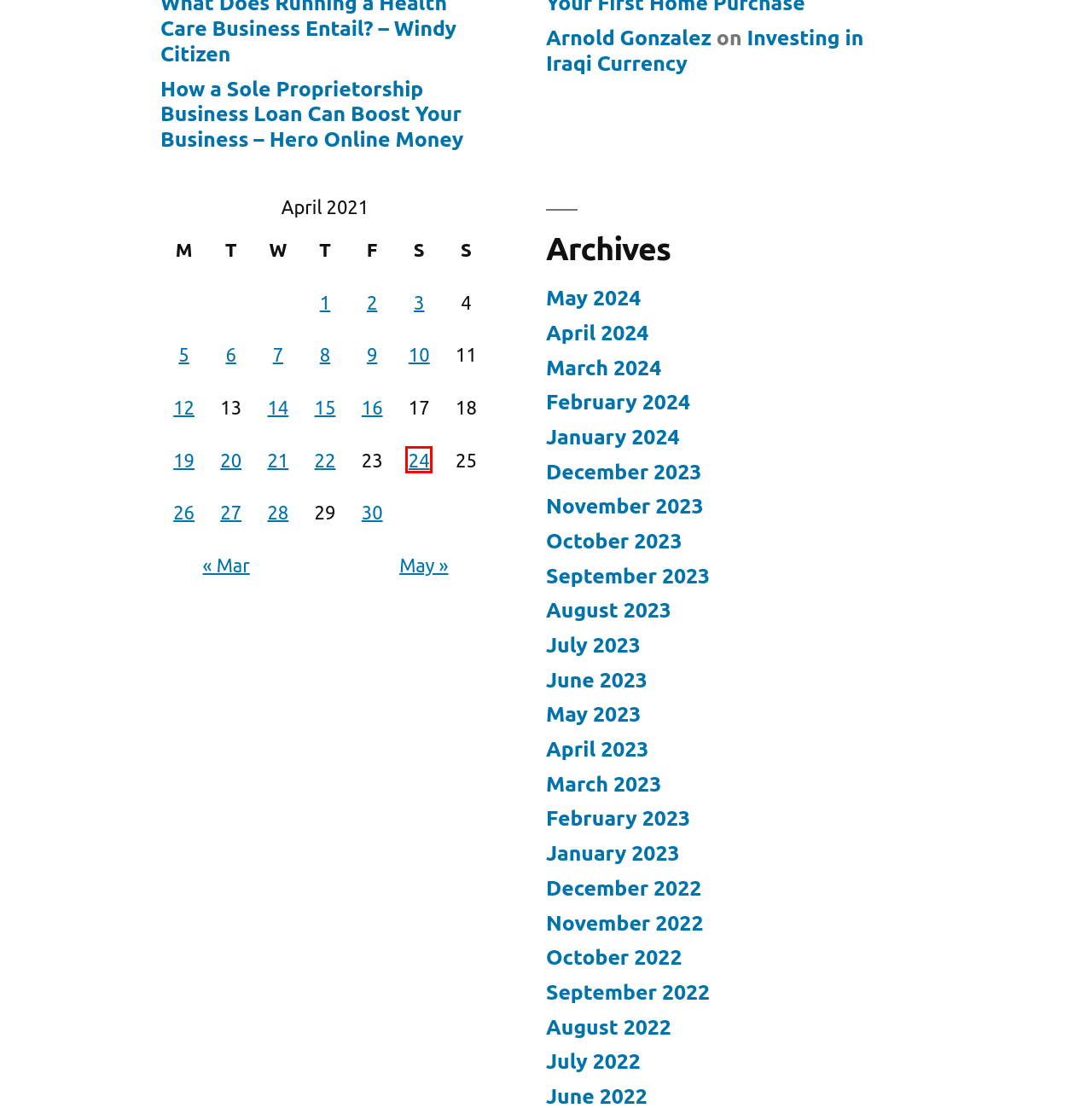You are provided a screenshot of a webpage featuring a red bounding box around a UI element. Choose the webpage description that most accurately represents the new webpage after clicking the element within the red bounding box. Here are the candidates:
A. June 2022 - My Webs
B. January 2023 - My Webs
C. Investing in Iraqi Currency - My Webs
D. April 24, 2021 - My Webs
E. April 19, 2021 - My Webs
F. July 2023 - My Webs
G. April 16, 2021 - My Webs
H. December 2022 - My Webs

D